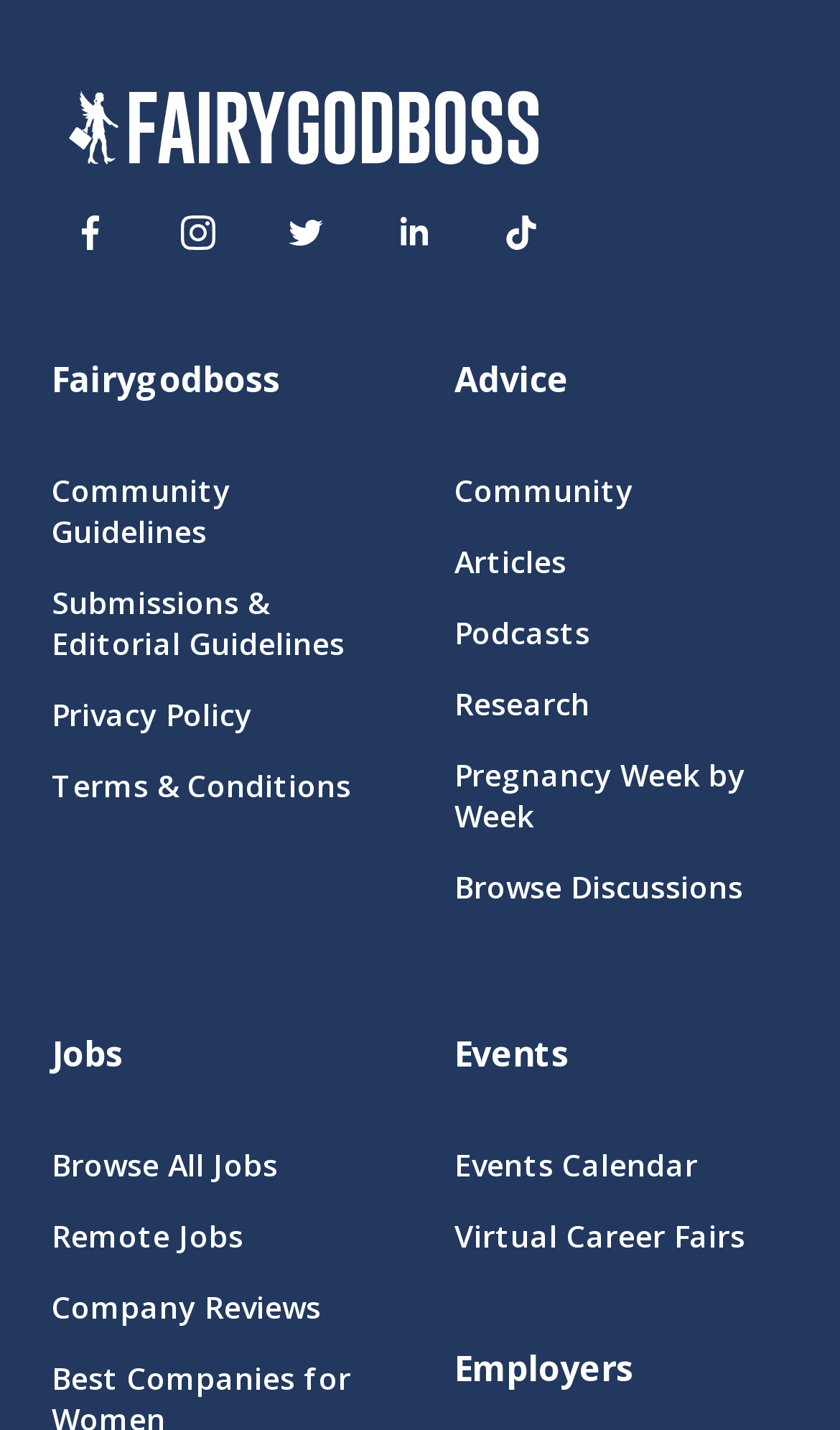What is the last option in the 'Jobs' section?
Please provide a full and detailed response to the question.

The 'Jobs' section is located in the middle-left part of the webpage, and the last option in this section is 'Company Reviews', which is a link.